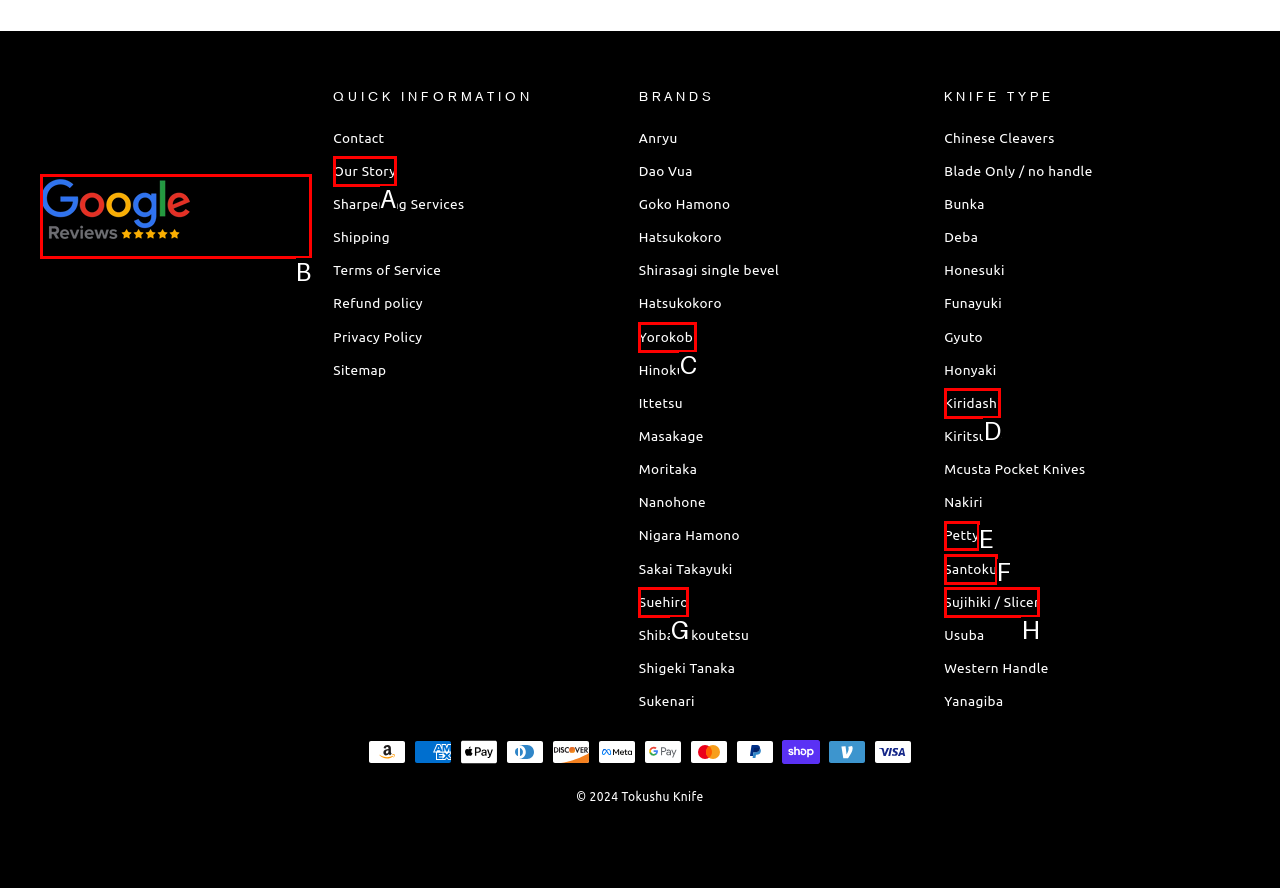Identify which option matches the following description: Article II. Purpose
Answer by giving the letter of the correct option directly.

None